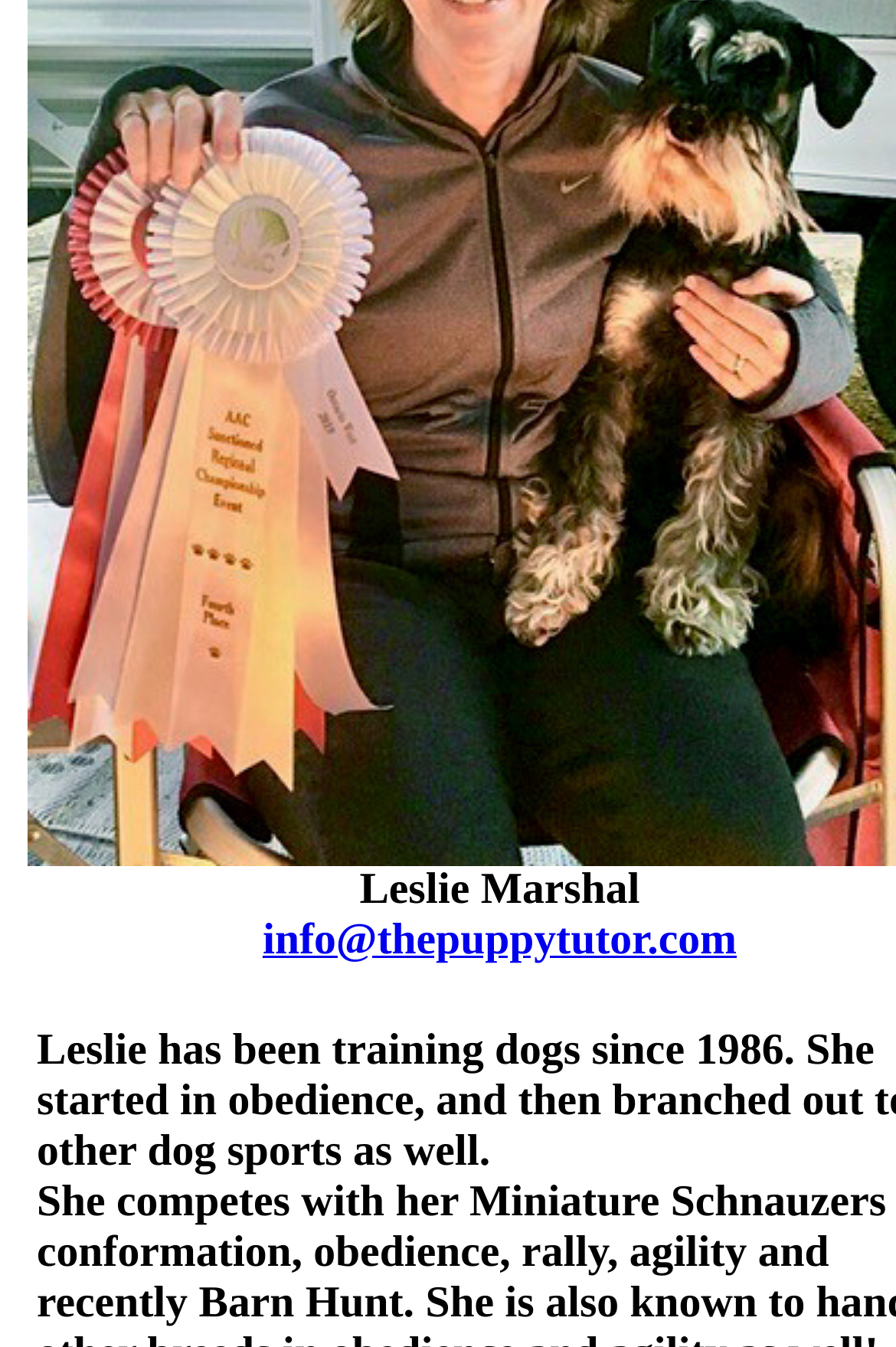From the given element description: "info@thepuppytutor.com", find the bounding box for the UI element. Provide the coordinates as four float numbers between 0 and 1, in the order [left, top, right, bottom].

[0.293, 0.681, 0.822, 0.716]